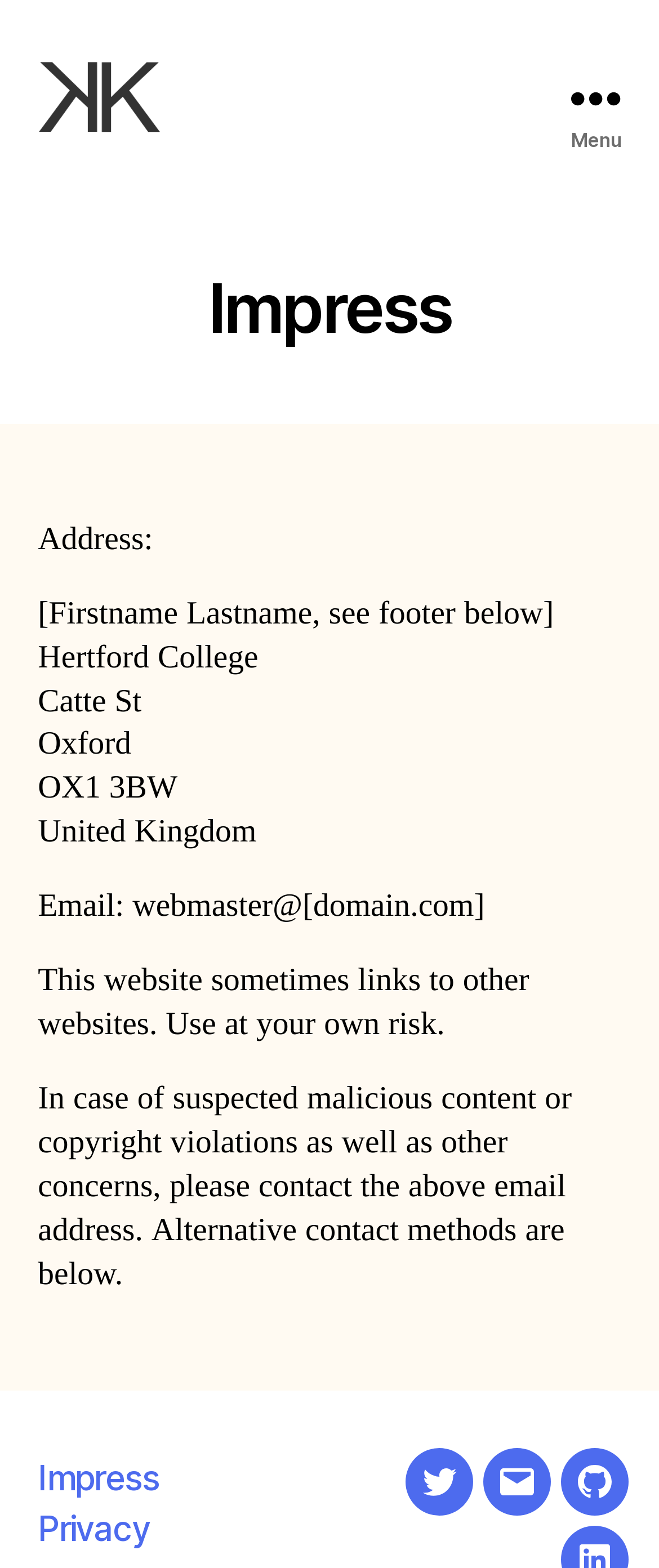Write an elaborate caption that captures the essence of the webpage.

The webpage appears to be a personal website or profile page for Konrad Kollnig. At the top left, there is a link and an image with the name "Konrad Kollnig". On the top right, there is a button labeled "Menu". 

Below the menu button, the main content area begins. It contains an article with a header section that has a heading "Impress". 

Under the header, there is a section with the user's address information, including their name, college, street, city, postal code, and country. The address is followed by the user's email address and a warning message about the website linking to other websites. 

Further down, there is a paragraph with a longer message about contacting the website owner in case of suspected malicious content or copyright violations. 

At the bottom of the page, there are four links: "Impress", "Privacy", "Twitter", and "Email" on the left, and "GitHub" on the right.